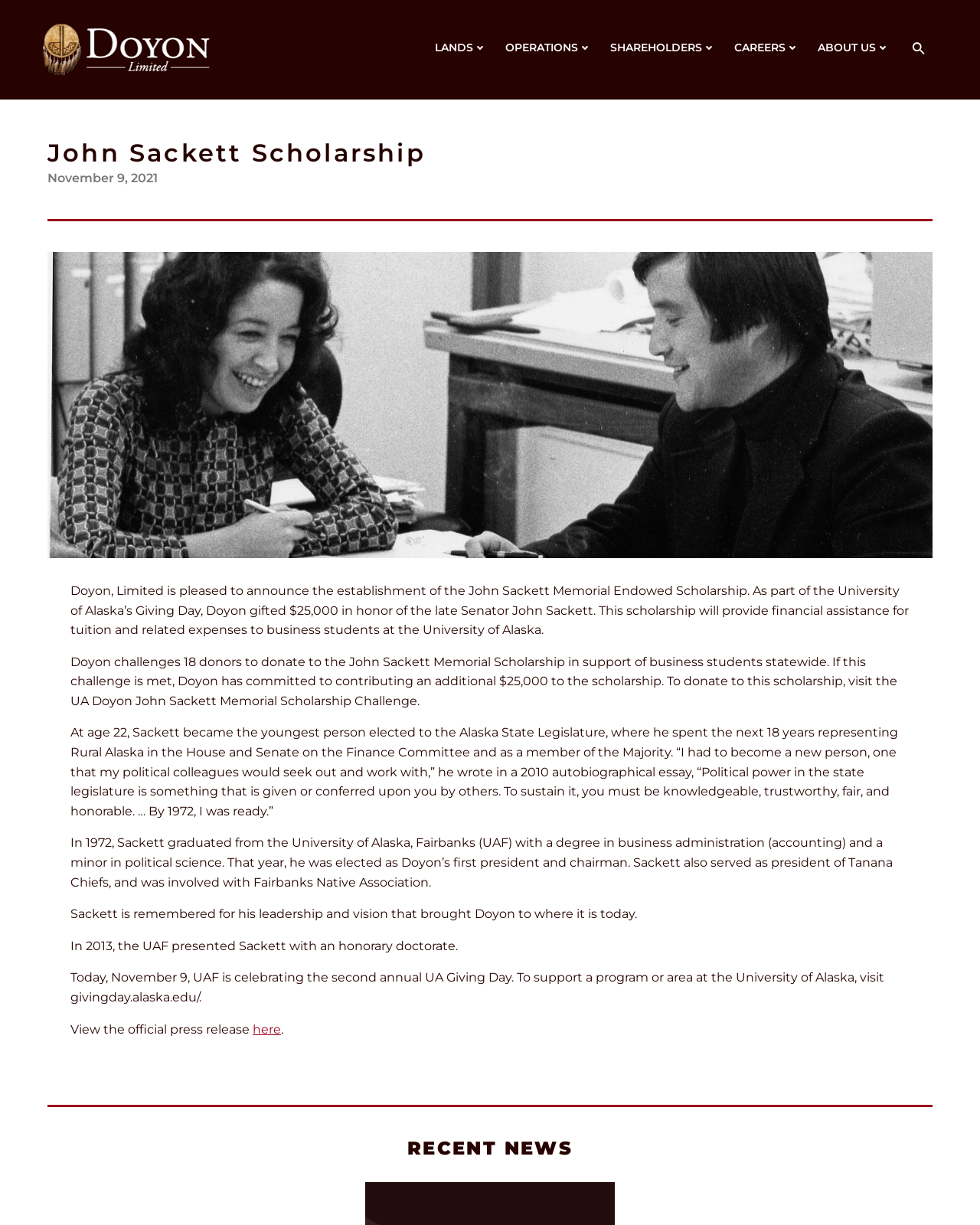Given the description of the UI element: "alt="Doyon Home"", predict the bounding box coordinates in the form of [left, top, right, bottom], with each value being a float between 0 and 1.

[0.042, 0.019, 0.215, 0.062]